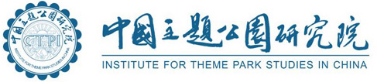What does the logo serve as?
Look at the screenshot and give a one-word or phrase answer.

Visual identity